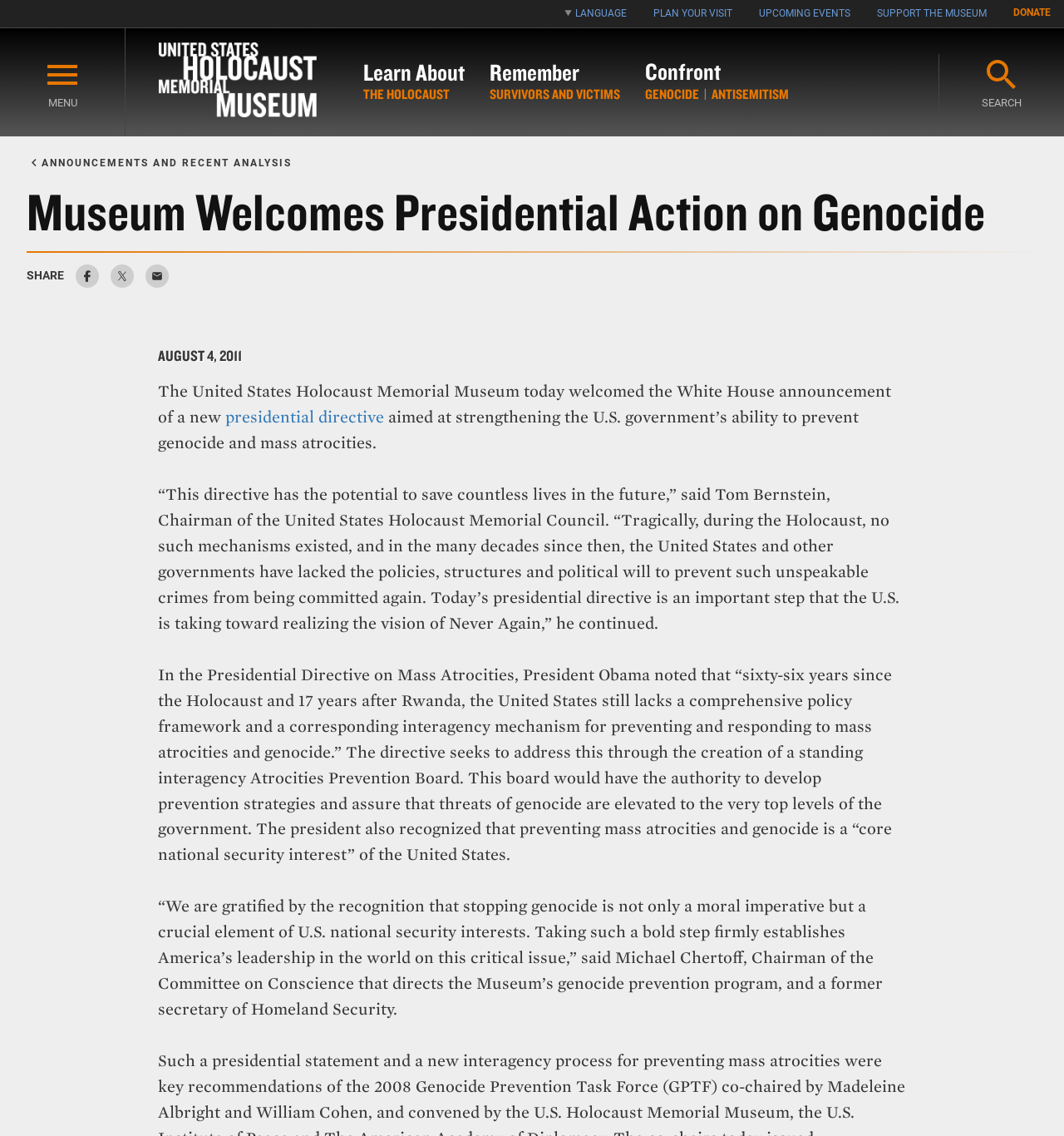Please answer the following question using a single word or phrase: 
What is the date of the announcement?

AUGUST 4, 2011